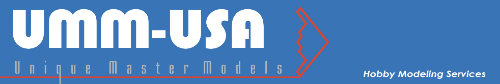What is the color of the text 'Unique Master Models'?
Answer the question with a single word or phrase, referring to the image.

lighter gray